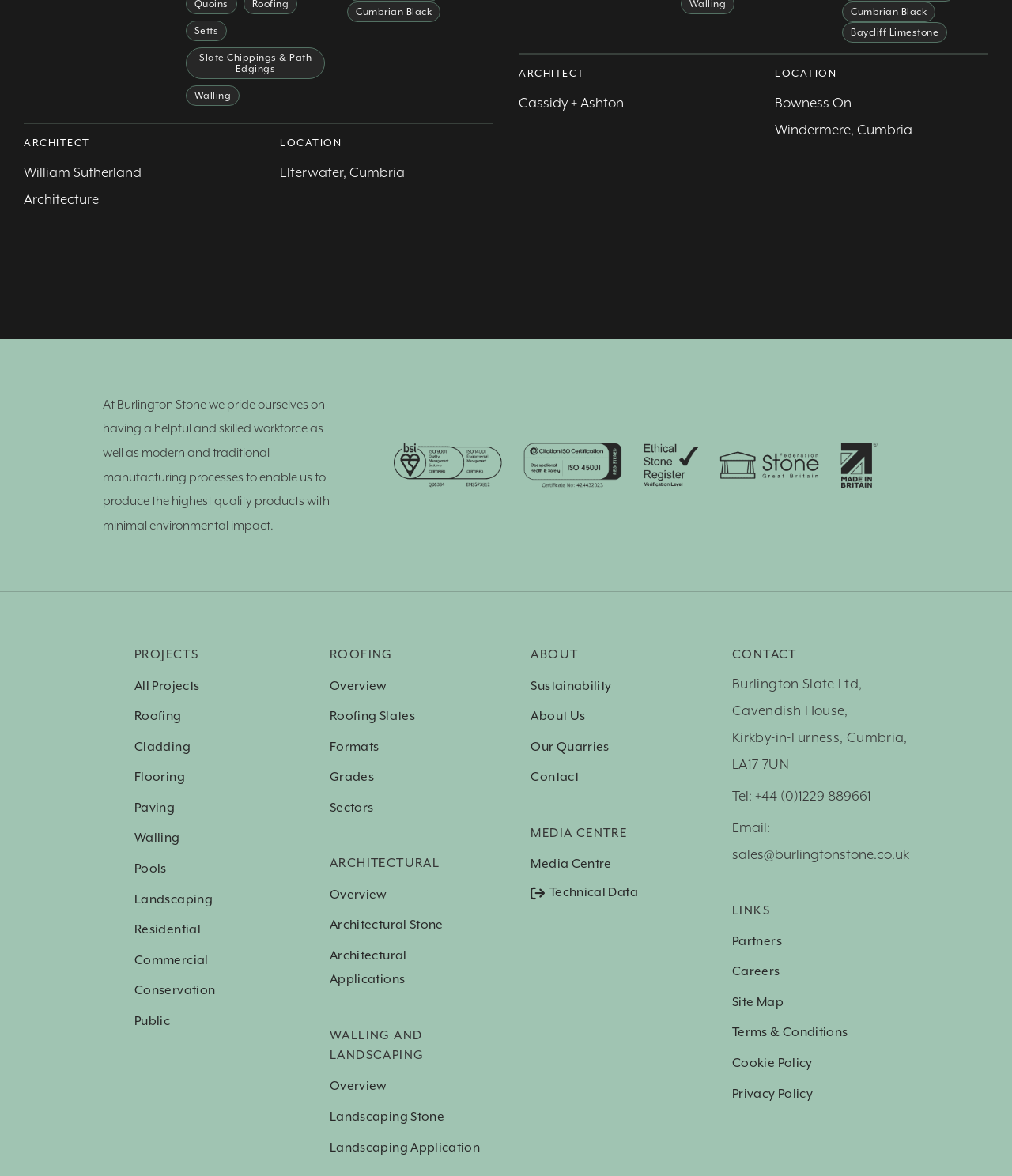Provide a brief response to the question using a single word or phrase: 
What is the phone number of Burlington Slate Ltd?

+44 (0)1229 889661